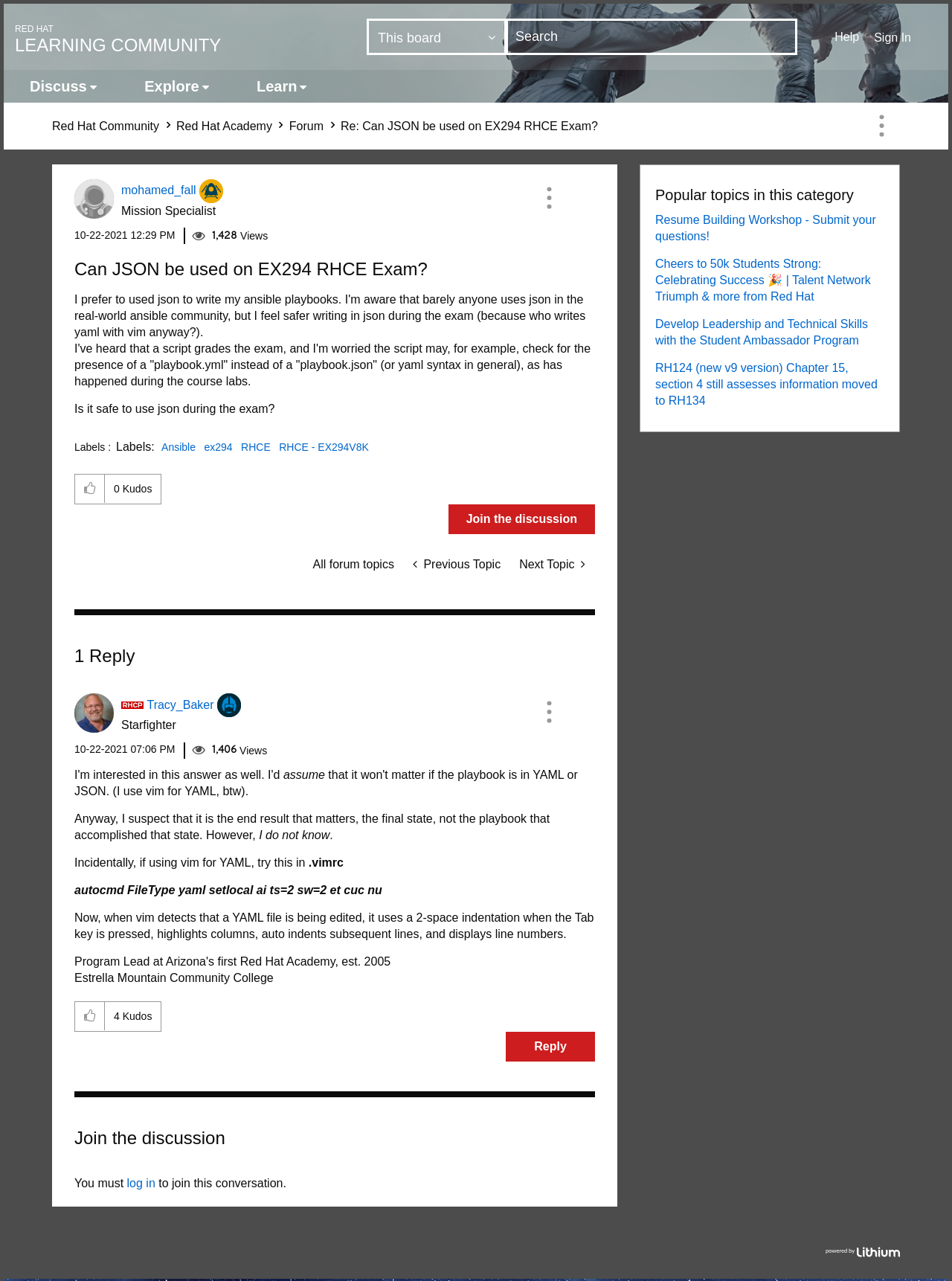Who posted the original message?
Answer the question in a detailed and comprehensive manner.

The original message was posted by mohamed_fall, as indicated by the image and link 'View Profile of mohamed_fall' next to the posted date and time.